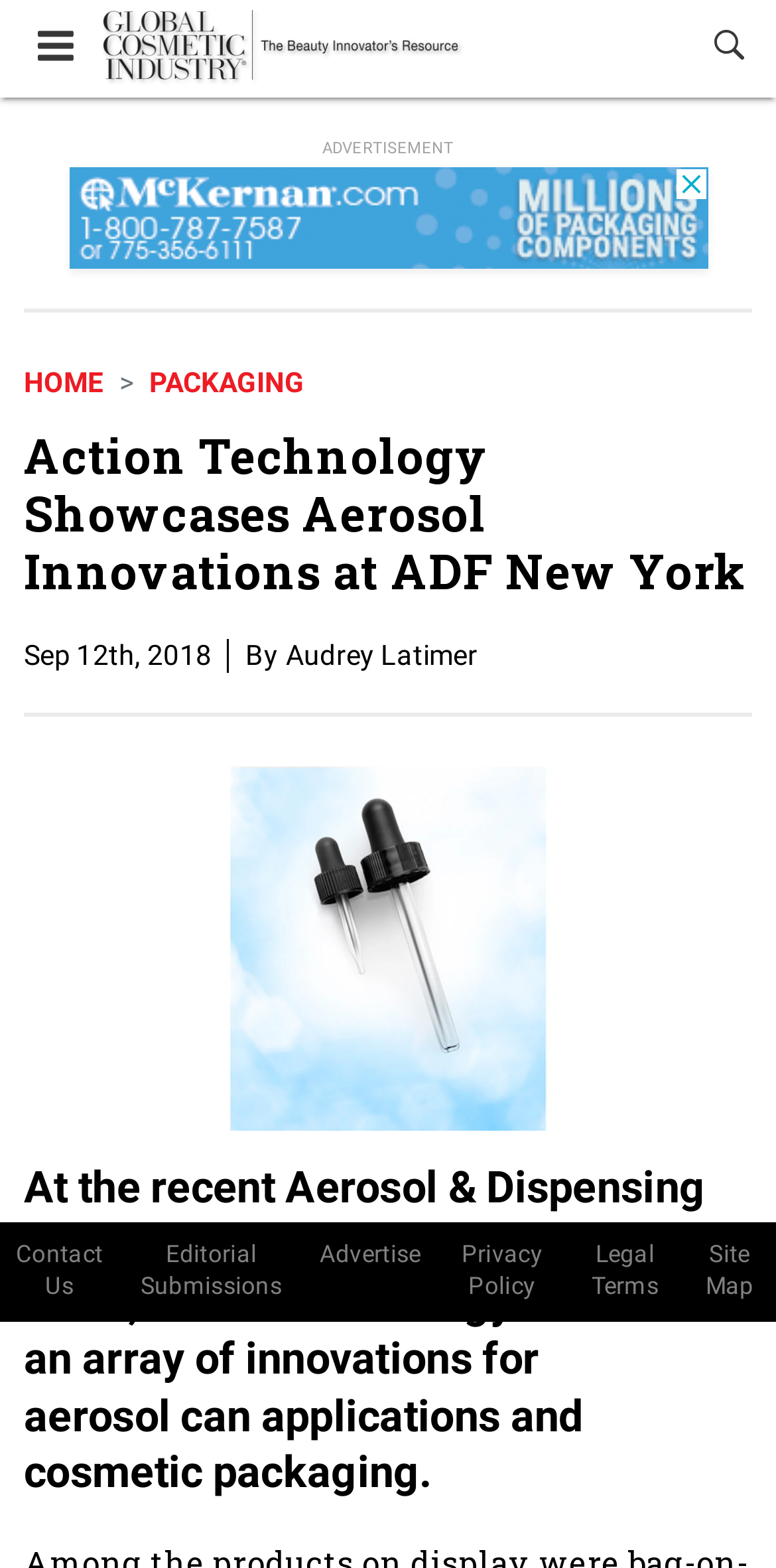What is the event where Action Technology showcased innovations?
Based on the image, answer the question with as much detail as possible.

Based on the webpage content, specifically the heading 'Action Technology Showcases Aerosol Innovations at ADF New York', it can be inferred that the event where Action Technology showcased innovations is ADF New York.